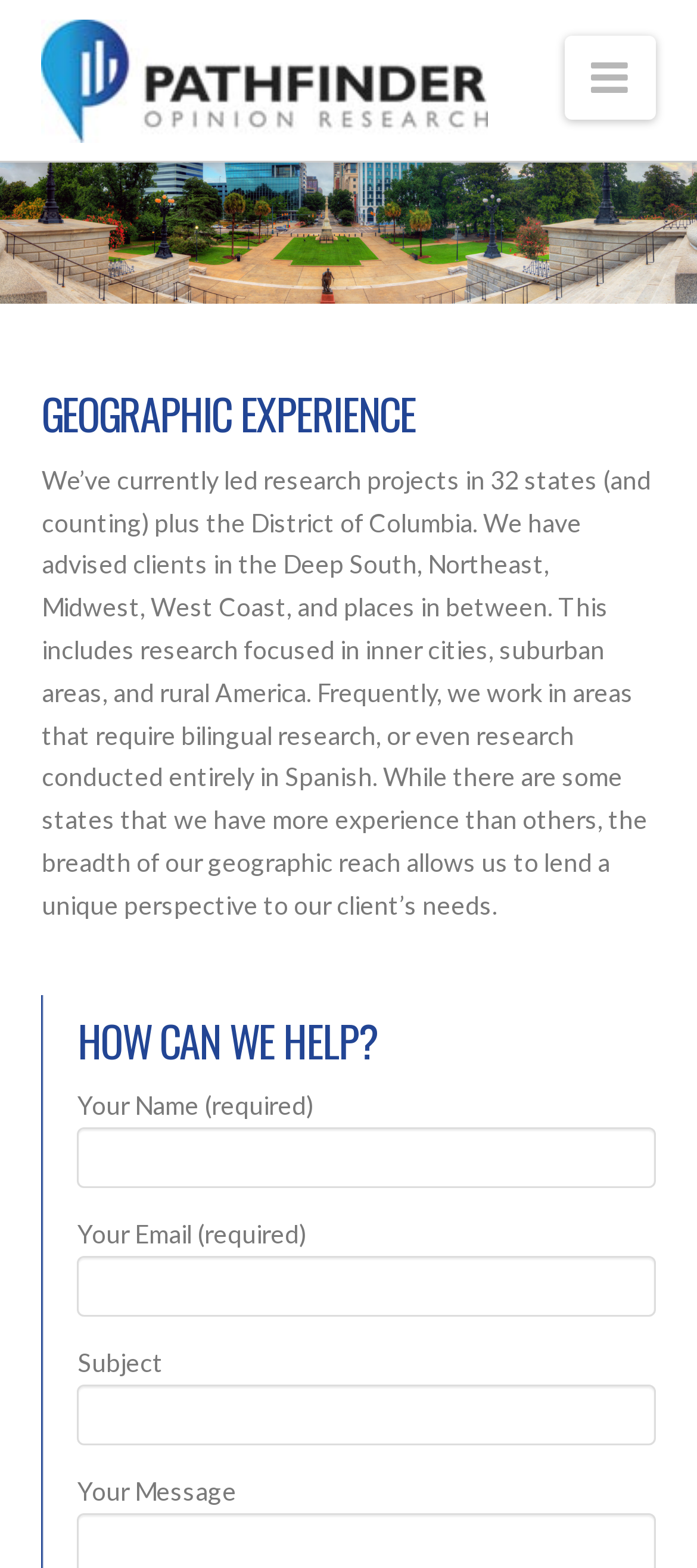Illustrate the webpage's structure and main components comprehensively.

The webpage is about Pathfinder Opinion Research, a company that provides research services to clients across the United States. At the top left of the page, there is a link to the company's homepage. On the top right, there is a navigation link with an icon. Below the navigation link, there is an image related to geographic experience.

The main content of the page is divided into two sections. The first section is about the company's geographic experience, with a heading that reads "GEOGRAPHIC EXPERIENCE". Below the heading, there is a paragraph of text that describes the company's research projects in 32 states and the District of Columbia, including inner cities, suburban areas, and rural America. The text also mentions the company's ability to conduct bilingual research and research in Spanish.

The second section is about how the company can help clients, with a heading that reads "HOW CAN WE HELP?". Below the heading, there is a contact form with fields for the user's name, email, subject, and message. The form has two required fields: name and email.

At the bottom right of the page, there is a small icon link.